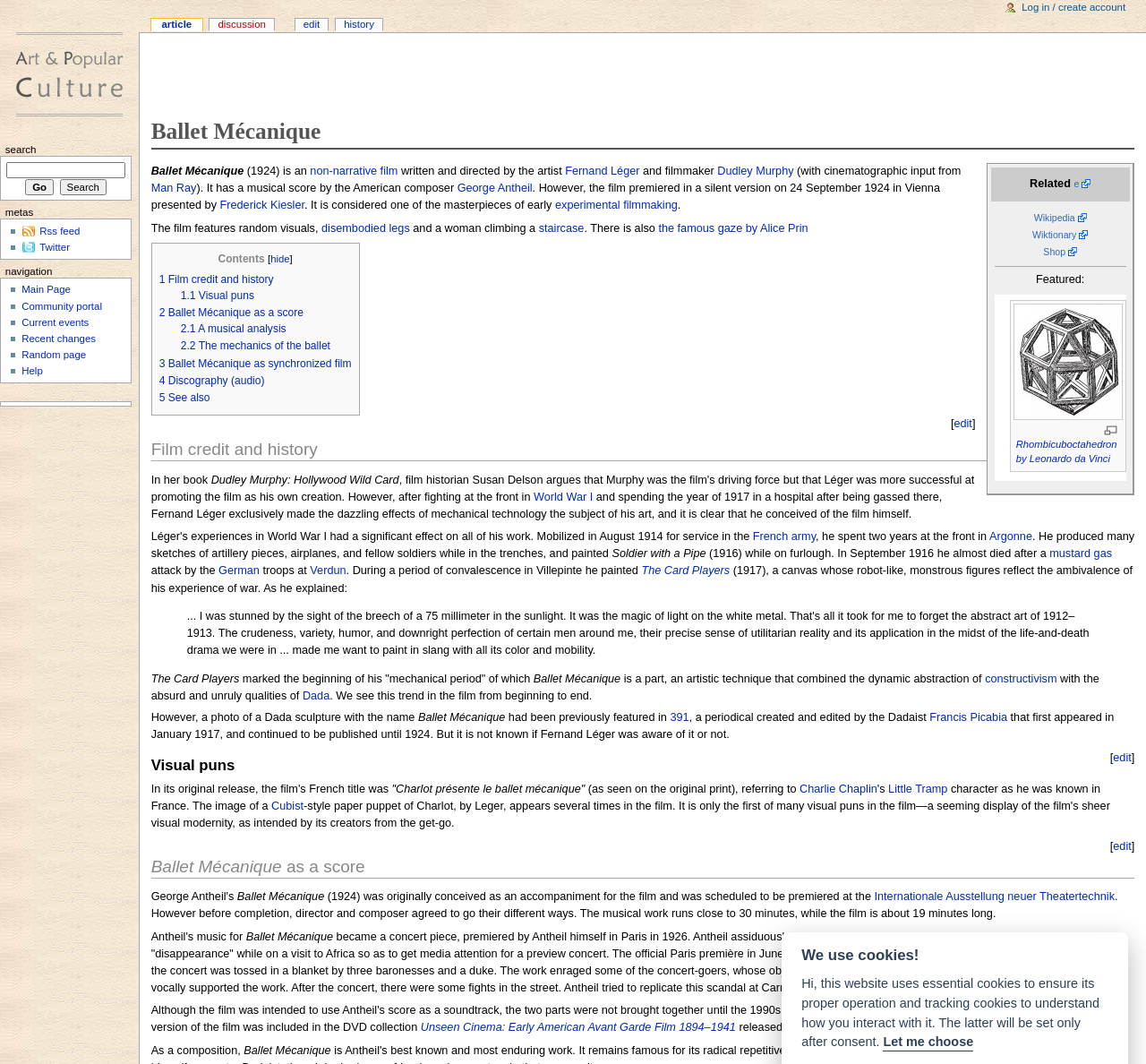Identify the bounding box coordinates of the region that should be clicked to execute the following instruction: "View the contents".

[0.138, 0.235, 0.307, 0.384]